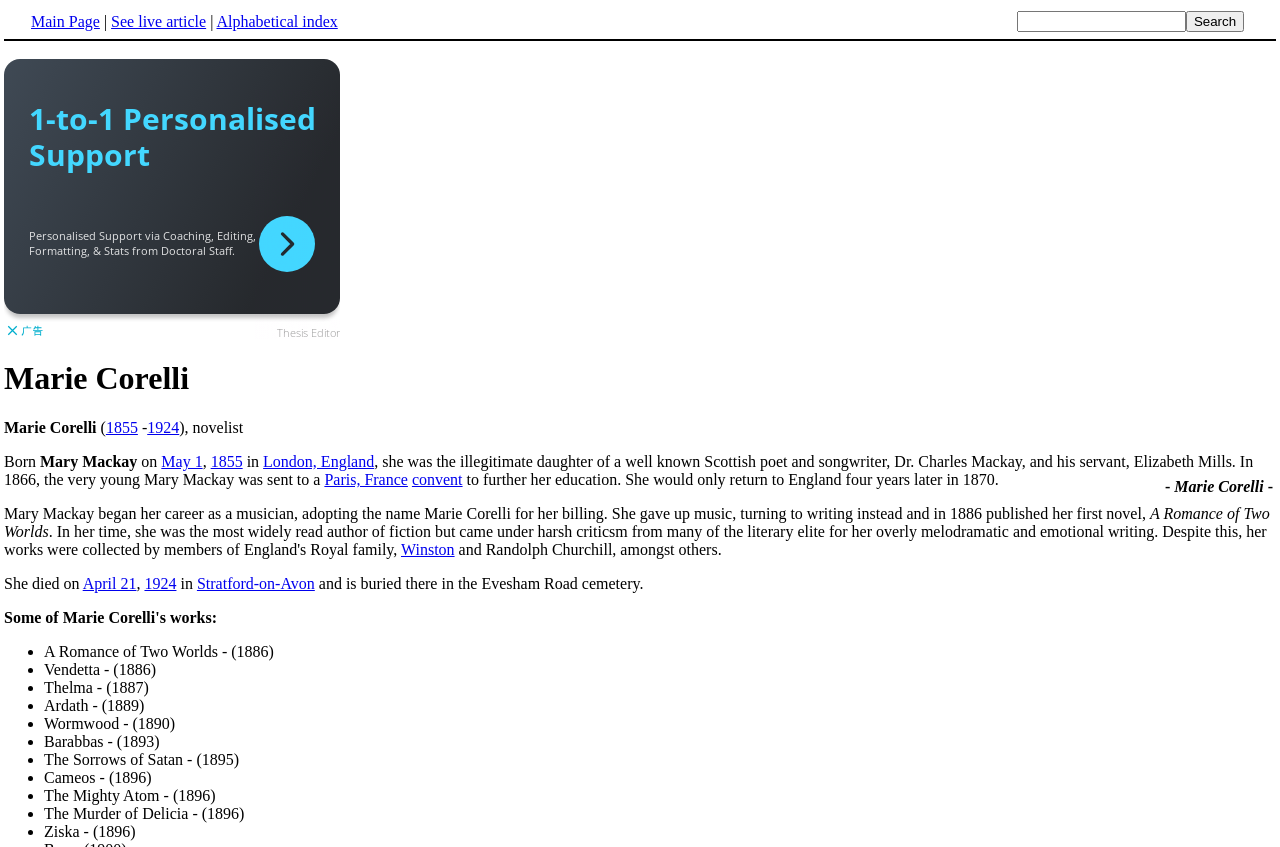What is the birth year of Marie Corelli?
Provide a detailed and extensive answer to the question.

The answer can be found in the sentence 'Born Mary Mackay on May 1, 1855, in London, England...' which is located in the middle of the webpage.